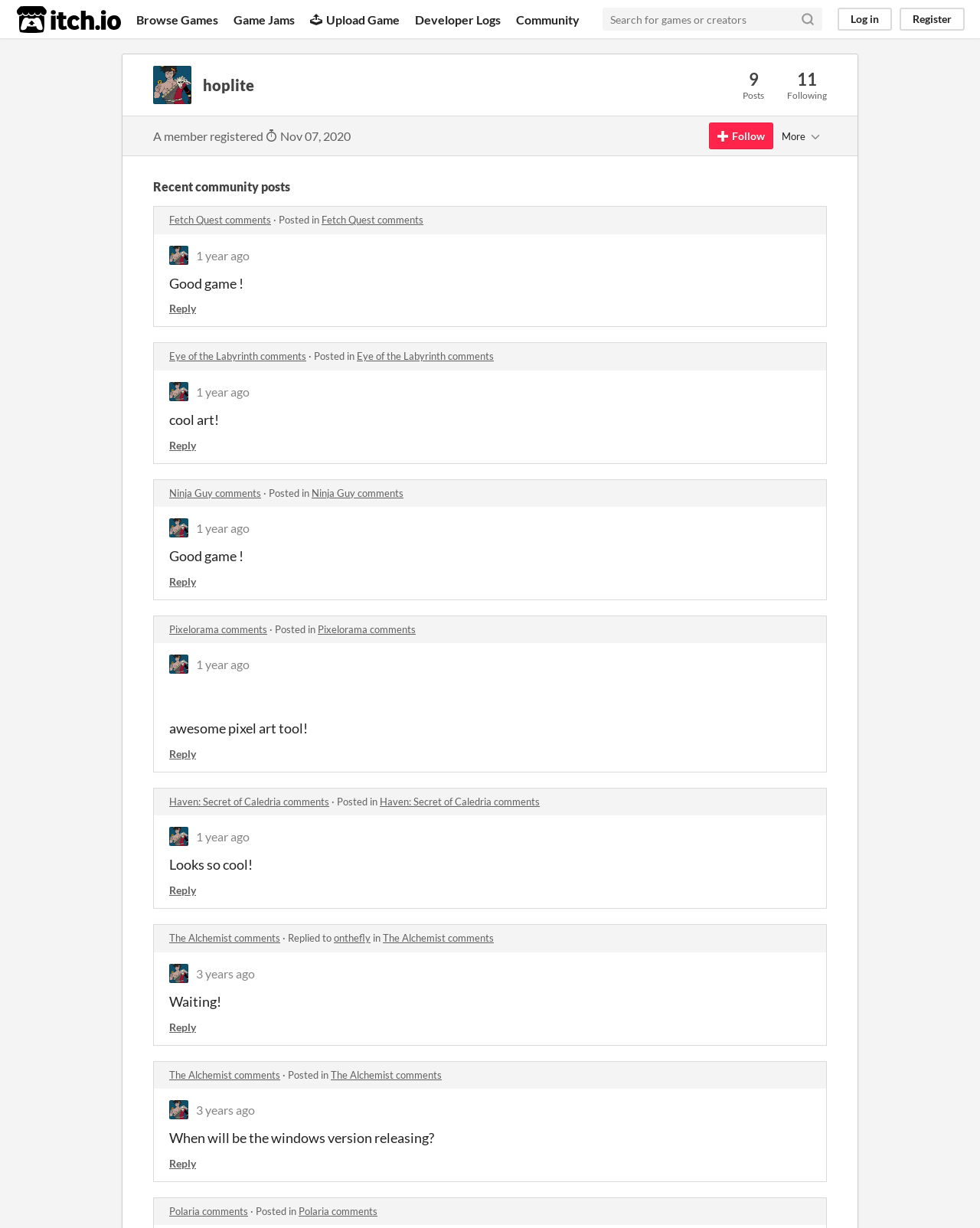Respond with a single word or phrase:
What is the username of the person who posted a comment in 'The Alchemist'?

onthefly